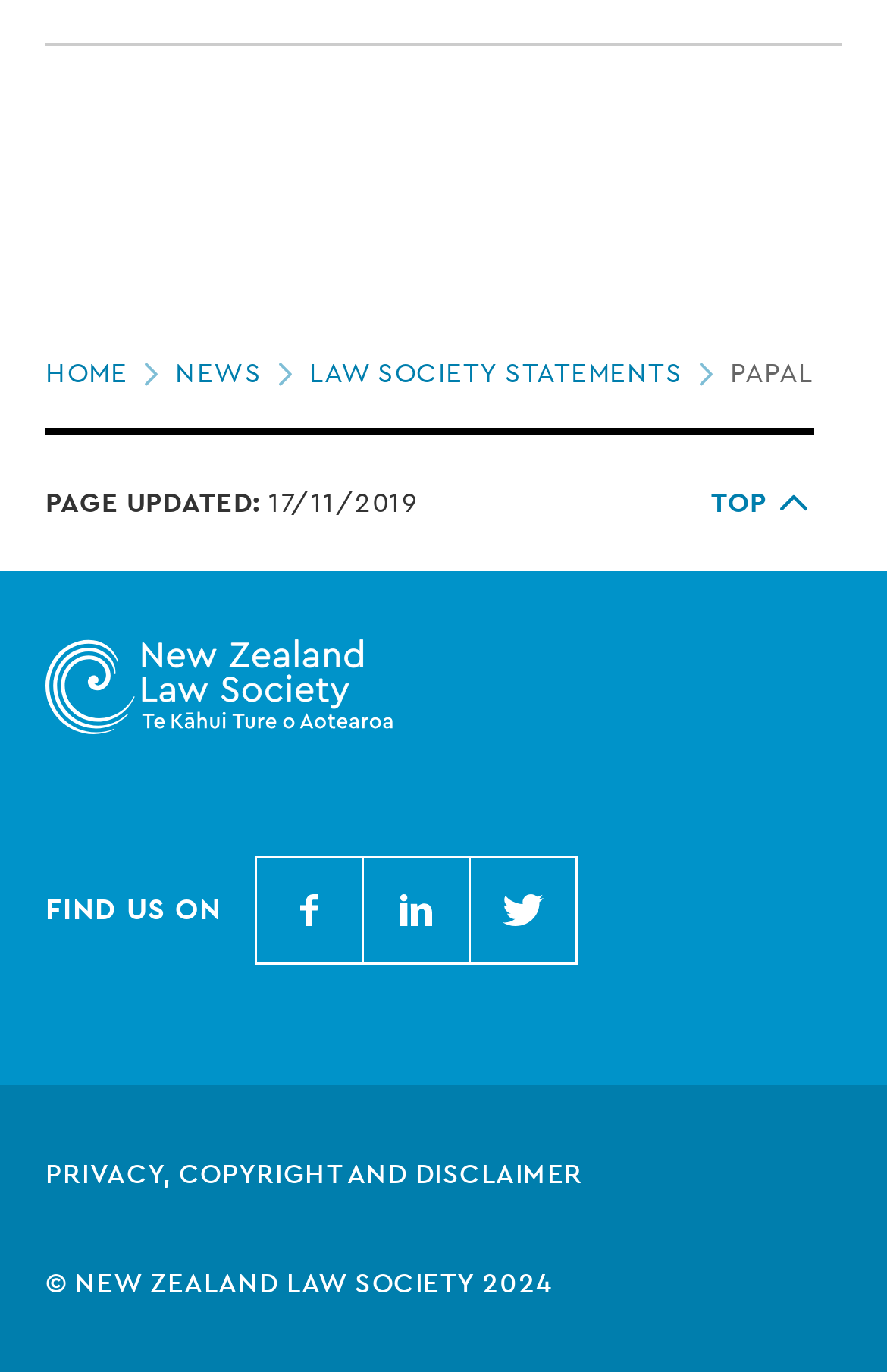Please identify the bounding box coordinates of the element I need to click to follow this instruction: "Go to home page".

[0.051, 0.257, 0.197, 0.287]